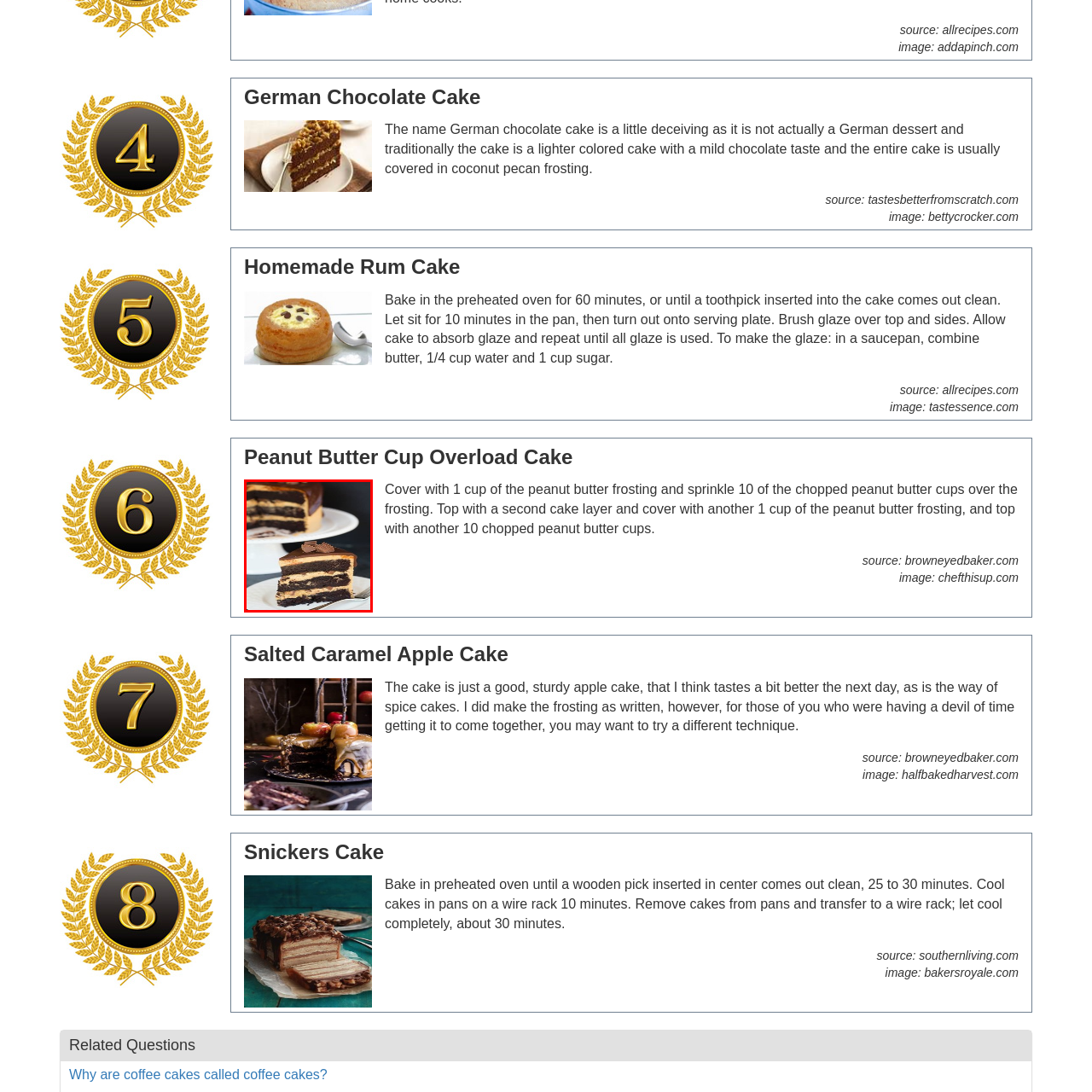Focus on the image encased in the red box and respond to the question with a single word or phrase:
Is the fork on top of the cake?

No